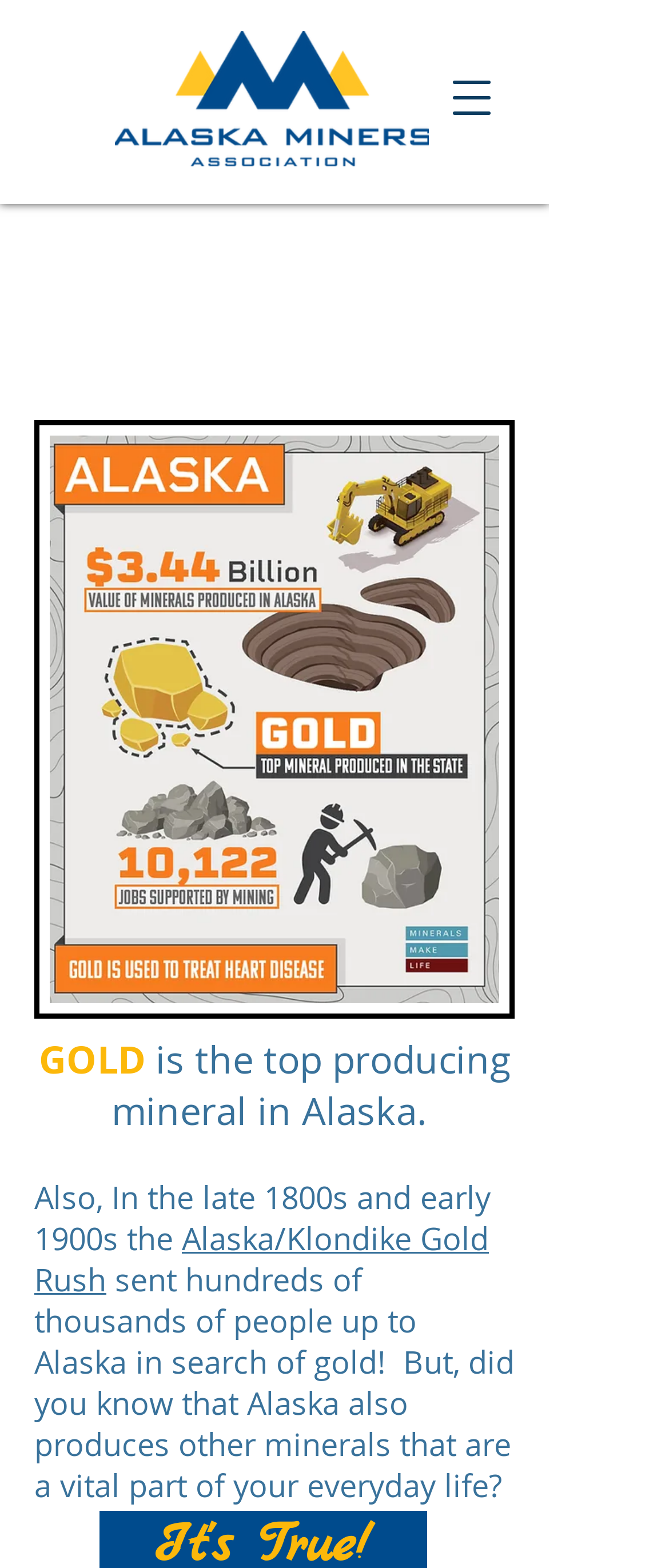Give a one-word or short-phrase answer to the following question: 
What event sent hundreds of thousands of people to Alaska?

Alaska/Klondike Gold Rush